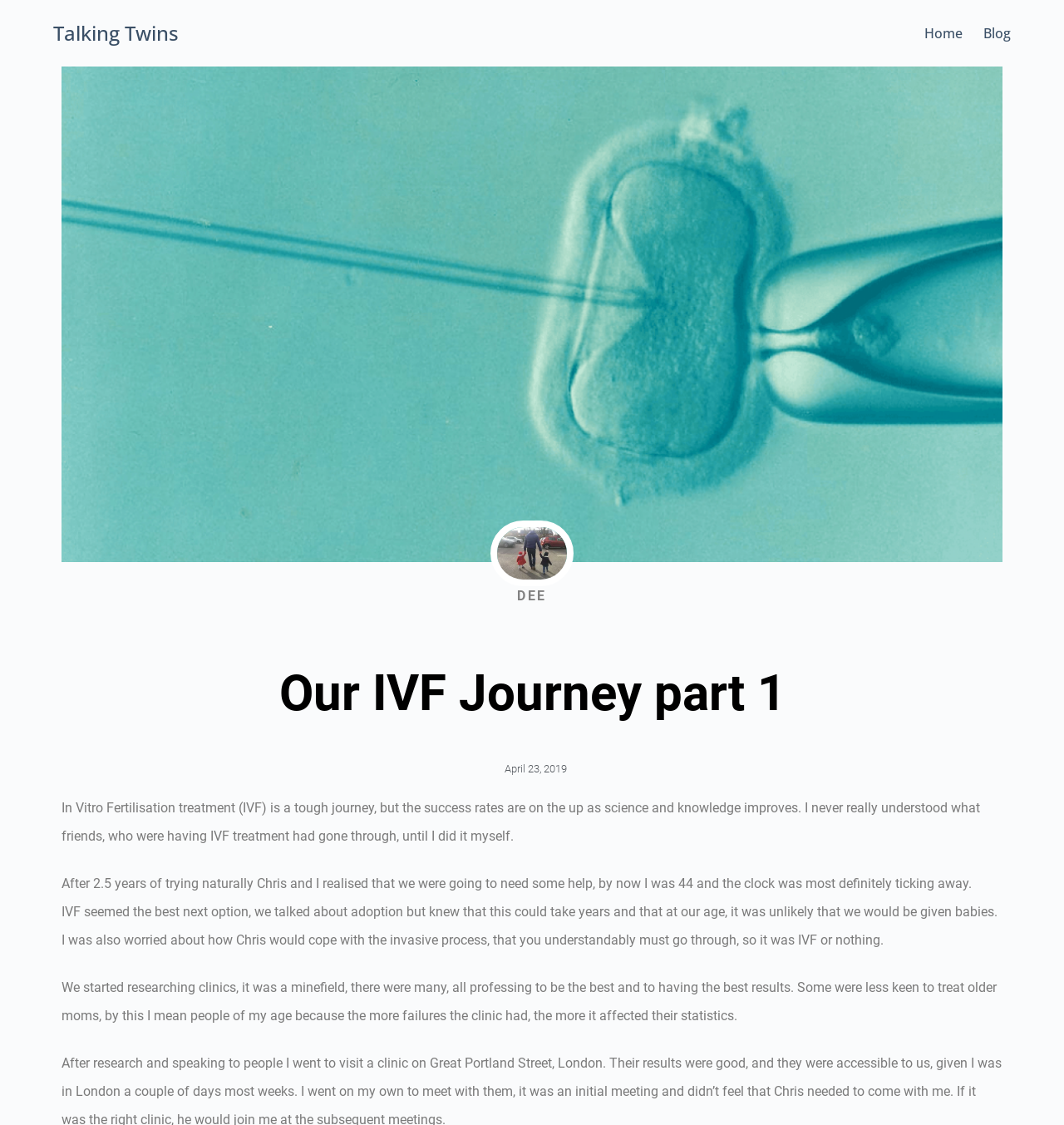Determine the bounding box for the UI element as described: "aria-label="Close"". The coordinates should be represented as four float numbers between 0 and 1, formatted as [left, top, right, bottom].

None